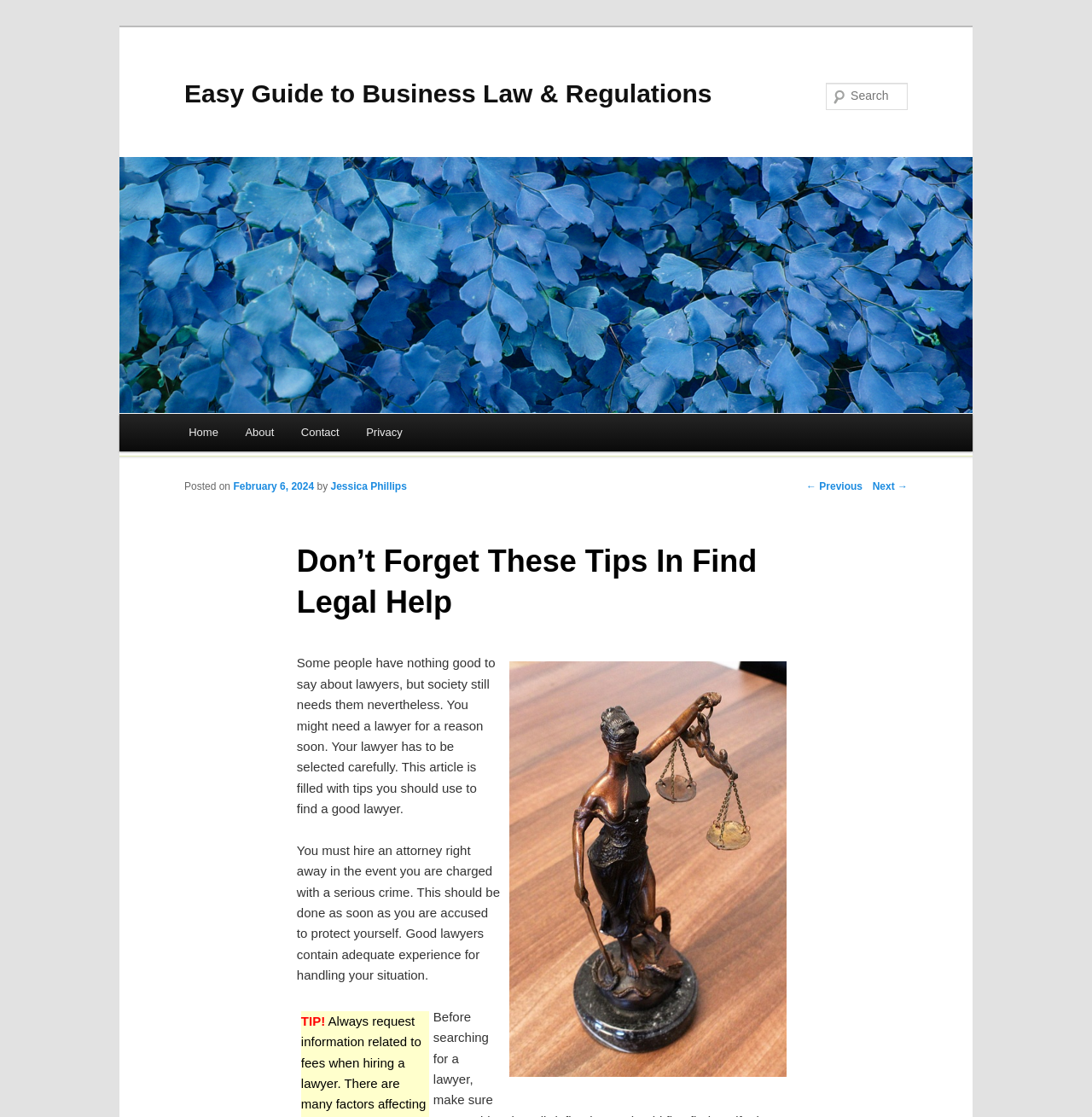What is the author's name of the article?
Kindly give a detailed and elaborate answer to the question.

The author's name is mentioned in the webpage content as 'by Jessica Phillips', indicating that Jessica Phillips is the author of the article.